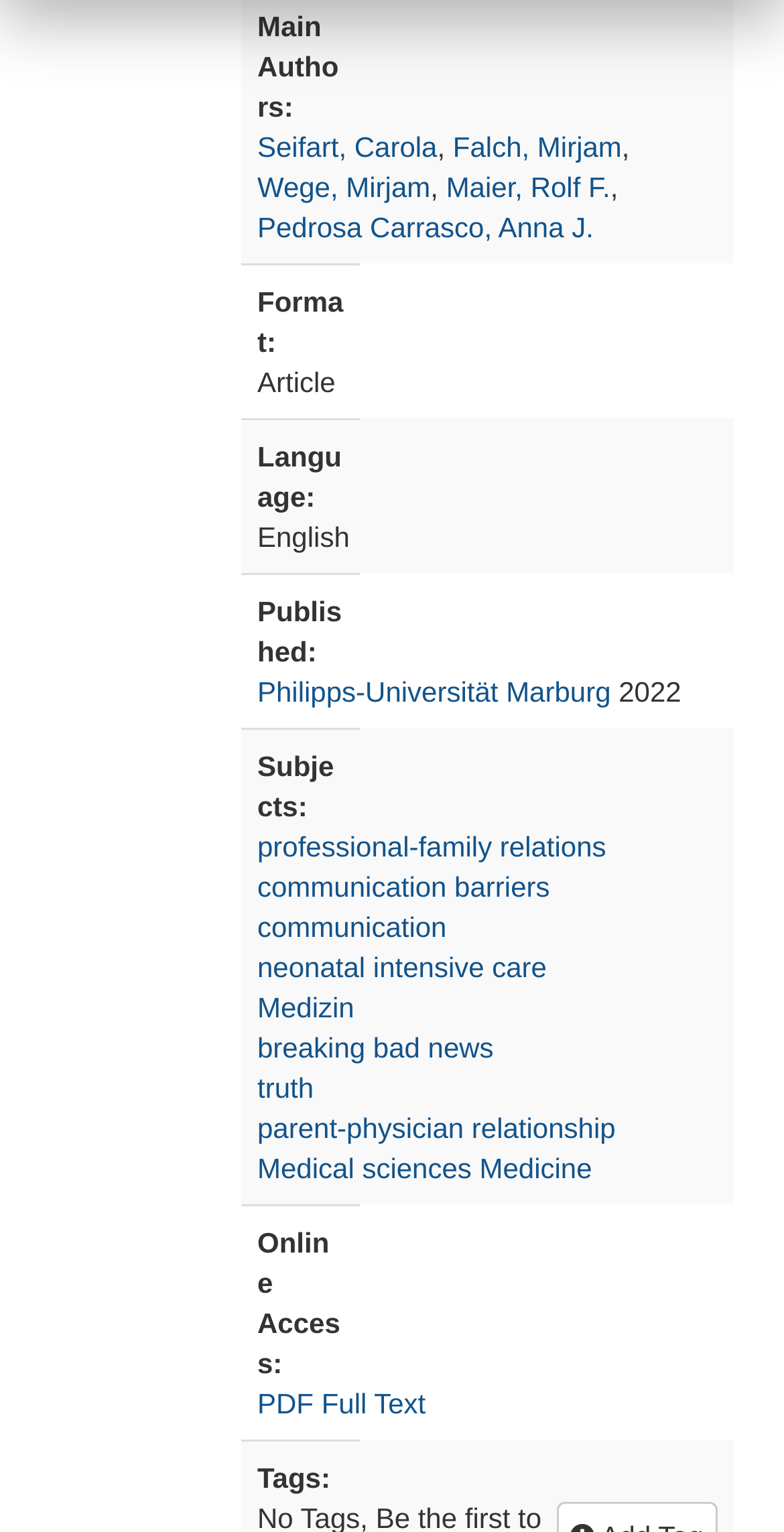Use a single word or phrase to answer the question:
How many authors are listed?

6